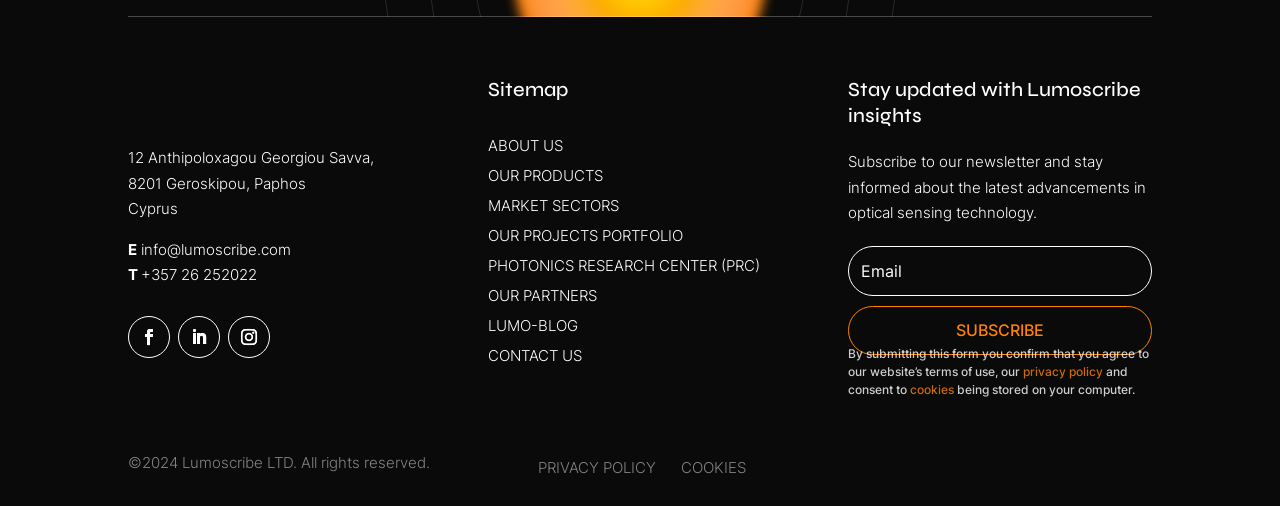Please give the bounding box coordinates of the area that should be clicked to fulfill the following instruction: "Read about Lumoscribe". The coordinates should be in the format of four float numbers from 0 to 1, i.e., [left, top, right, bottom].

[0.381, 0.269, 0.44, 0.307]